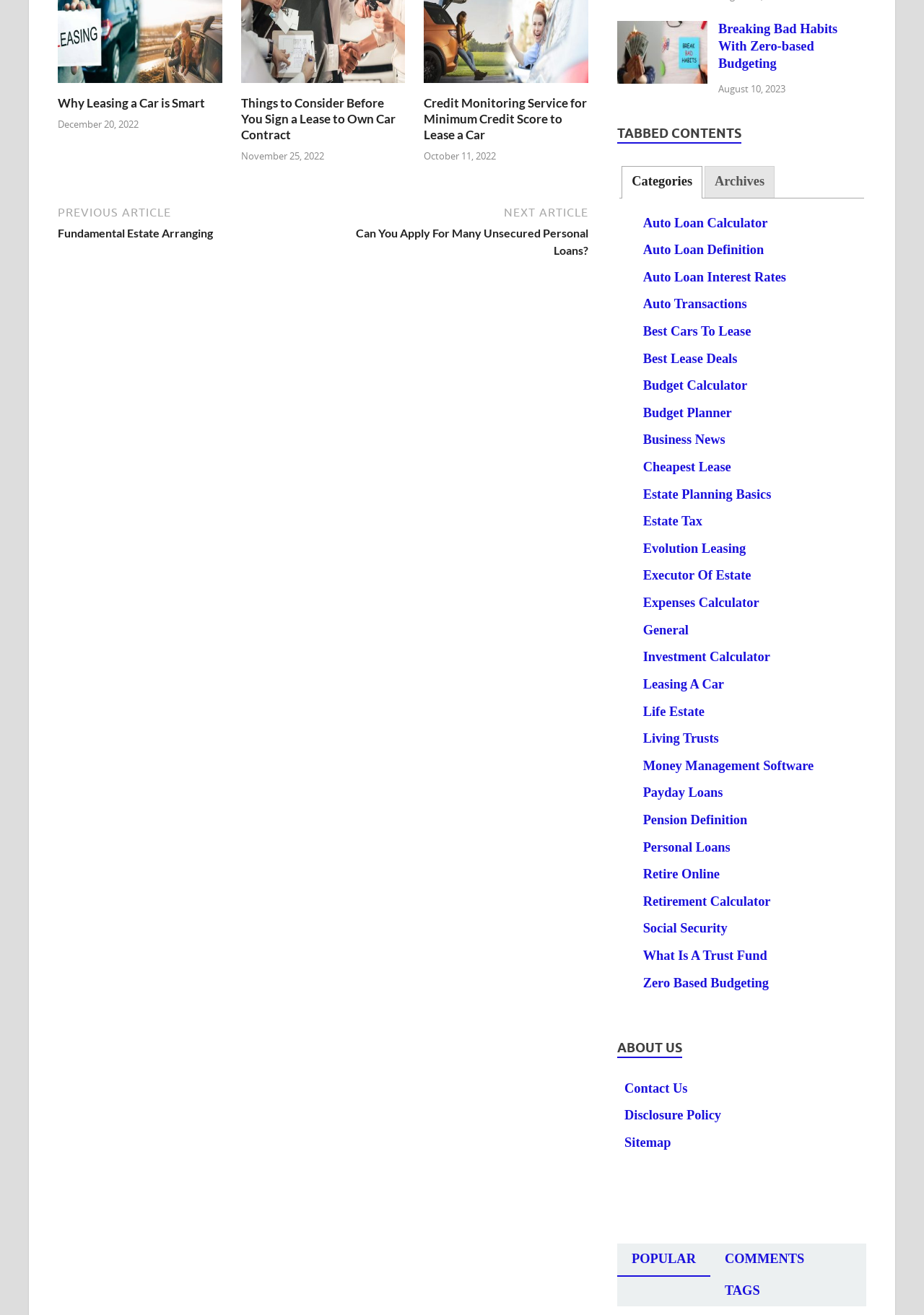Use one word or a short phrase to answer the question provided: 
What is the category of the link 'Auto Loan Calculator'?

Categories